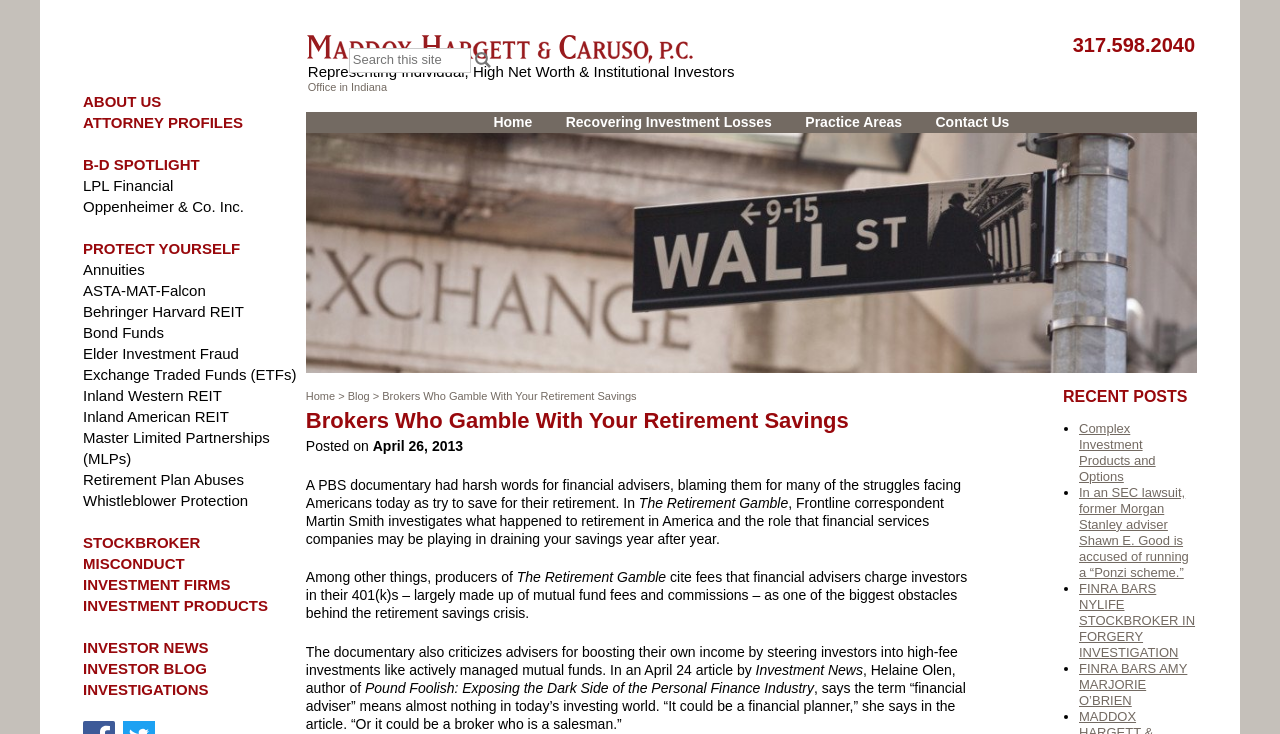Create an elaborate caption for the webpage.

This webpage appears to be a law firm's website, specifically focused on representing individual, high net worth, and institutional investors. At the top left corner, there is a logo of "Maddox Hargett & Caruso, P.C." with a brief description "Representing Individual, High Net Worth & Institutional Investors" and an office location in Indiana. 

To the right of the logo, there is a search bar with a "Search" button. Below the search bar, there is a navigation menu with links to "Home", "Recovering Investment Losses", "Practice Areas", and "Contact Us". 

The main content of the webpage is an article discussing a PBS documentary that criticizes financial advisers for contributing to the retirement crisis. The article is divided into several paragraphs, with headings and subheadings. The text describes how the documentary blames high investment fees, bad financial advice, and a lack of government regulation for the crisis. 

On the right side of the webpage, there is a section titled "RECENT POSTS" with a list of links to other articles, including "Complex Investment Products and Options", "In an SEC lawsuit, former Morgan Stanley adviser Shawn E. Good is accused of running a “Ponzi scheme.”", and others.

At the bottom of the webpage, there is a navigation menu with links to "ABOUT US", "ATTORNEY PROFILES", "B-D SPOTLIGHT", and other categories related to investment and finance.